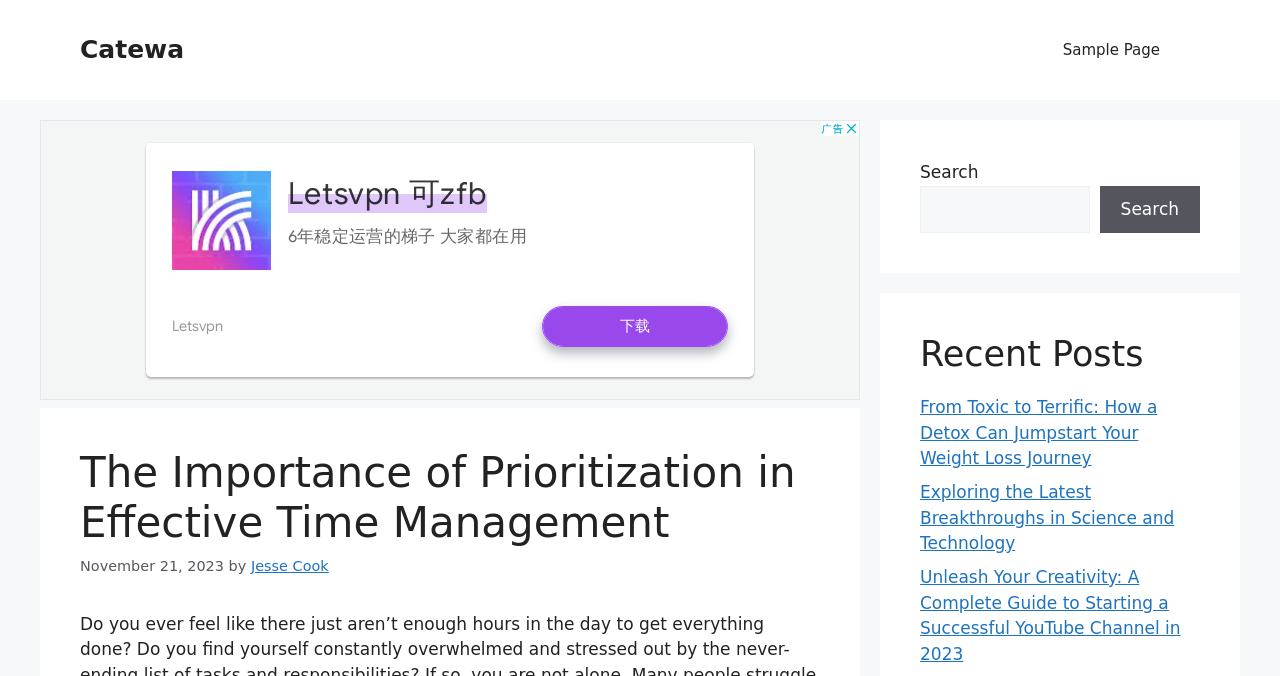What is the author of the current article?
Provide a detailed answer to the question using information from the image.

I found the author's name by looking at the content section of the webpage, where the article's title and metadata are displayed. Specifically, I found the text 'by' followed by the link 'Jesse Cook', which indicates that Jesse Cook is the author of the article.